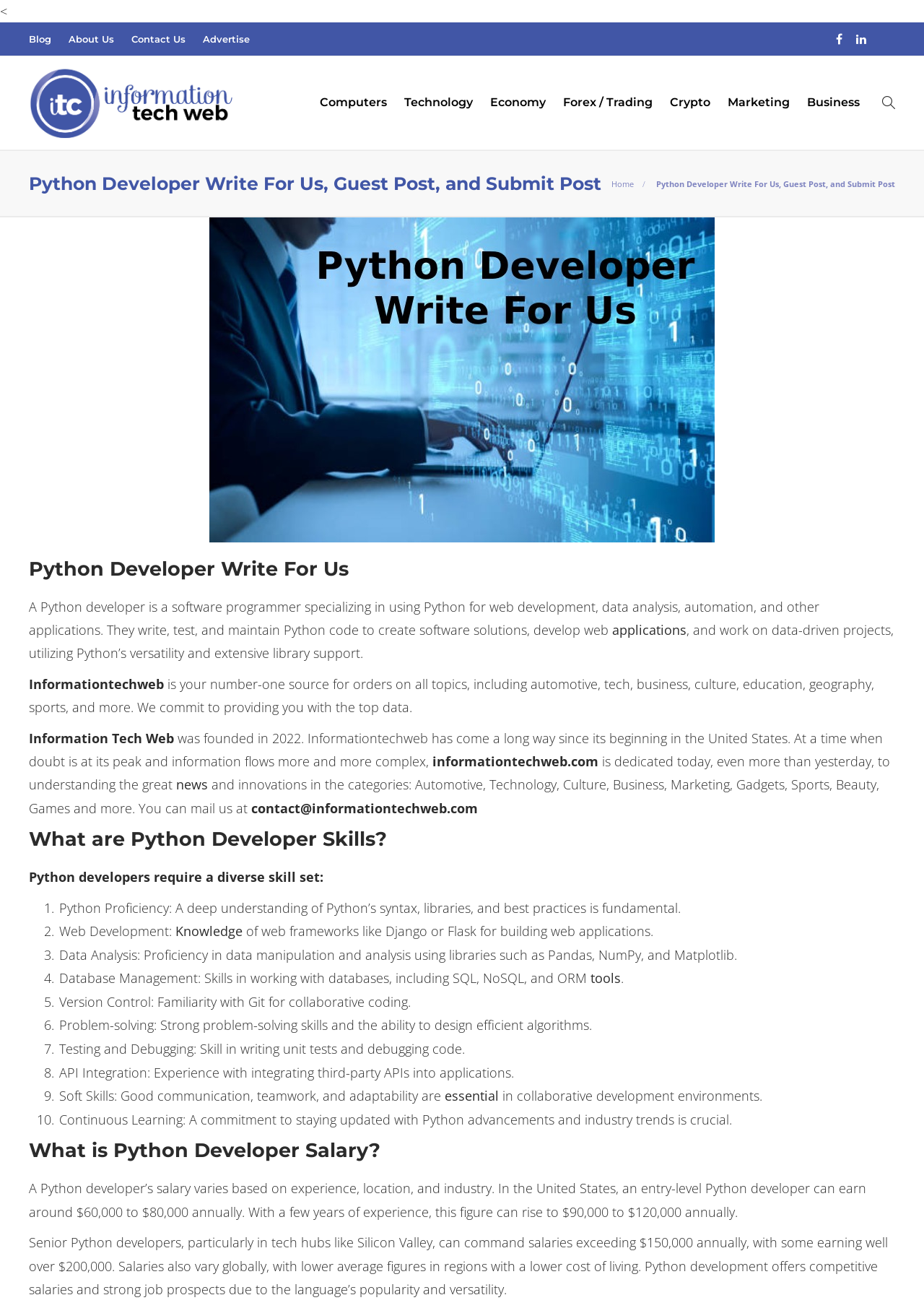What is the salary range for an entry-level Python developer in the US?
Refer to the image and respond with a one-word or short-phrase answer.

$60,000 to $80,000